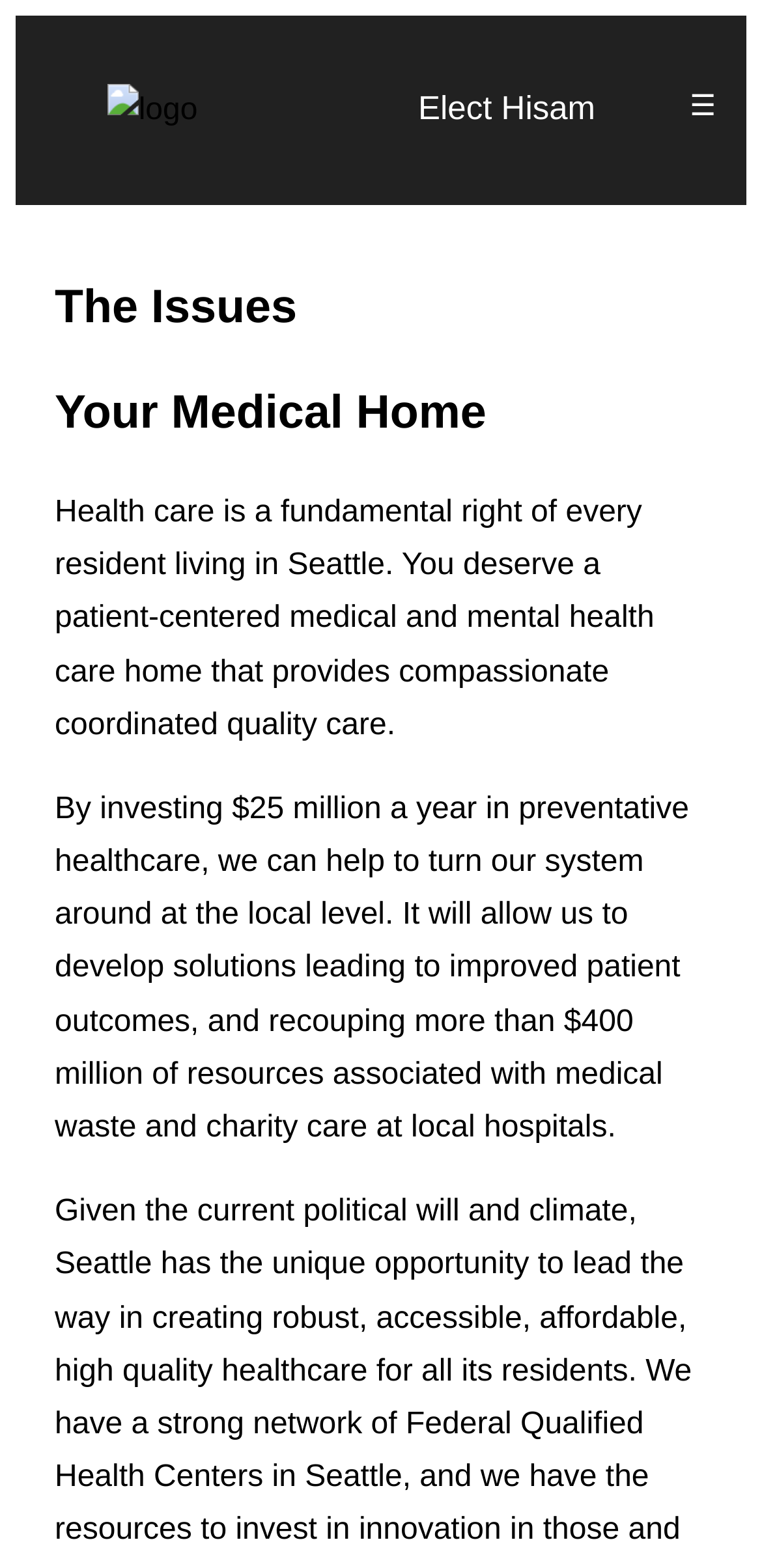Using the element description: "☰", determine the bounding box coordinates. The coordinates should be in the format [left, top, right, bottom], with values between 0 and 1.

[0.864, 0.035, 0.979, 0.101]